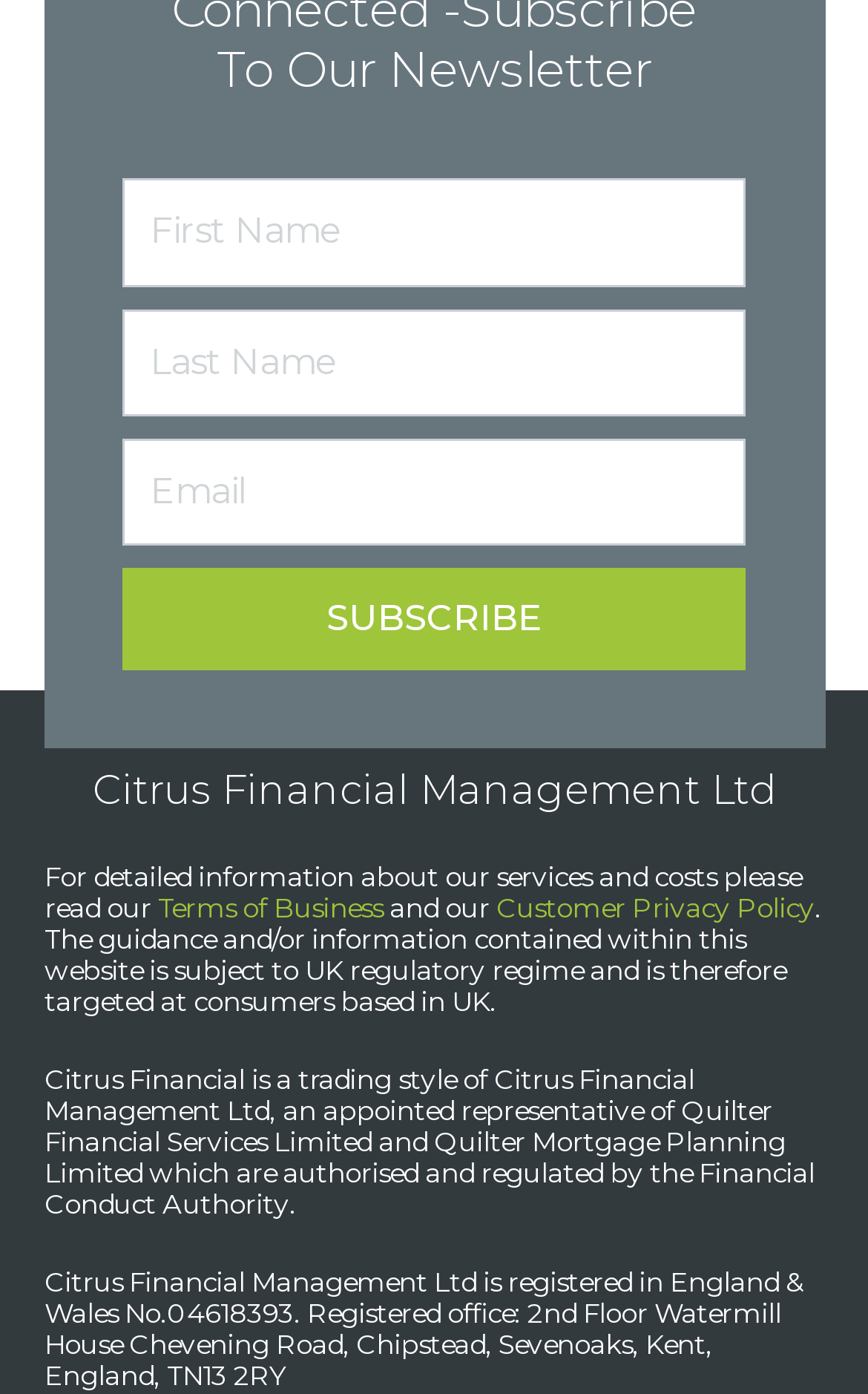What is the company name?
Examine the image and provide an in-depth answer to the question.

I found the company name by looking at the heading element with the text 'Citrus Financial Management Ltd' which is located at the top of the webpage.